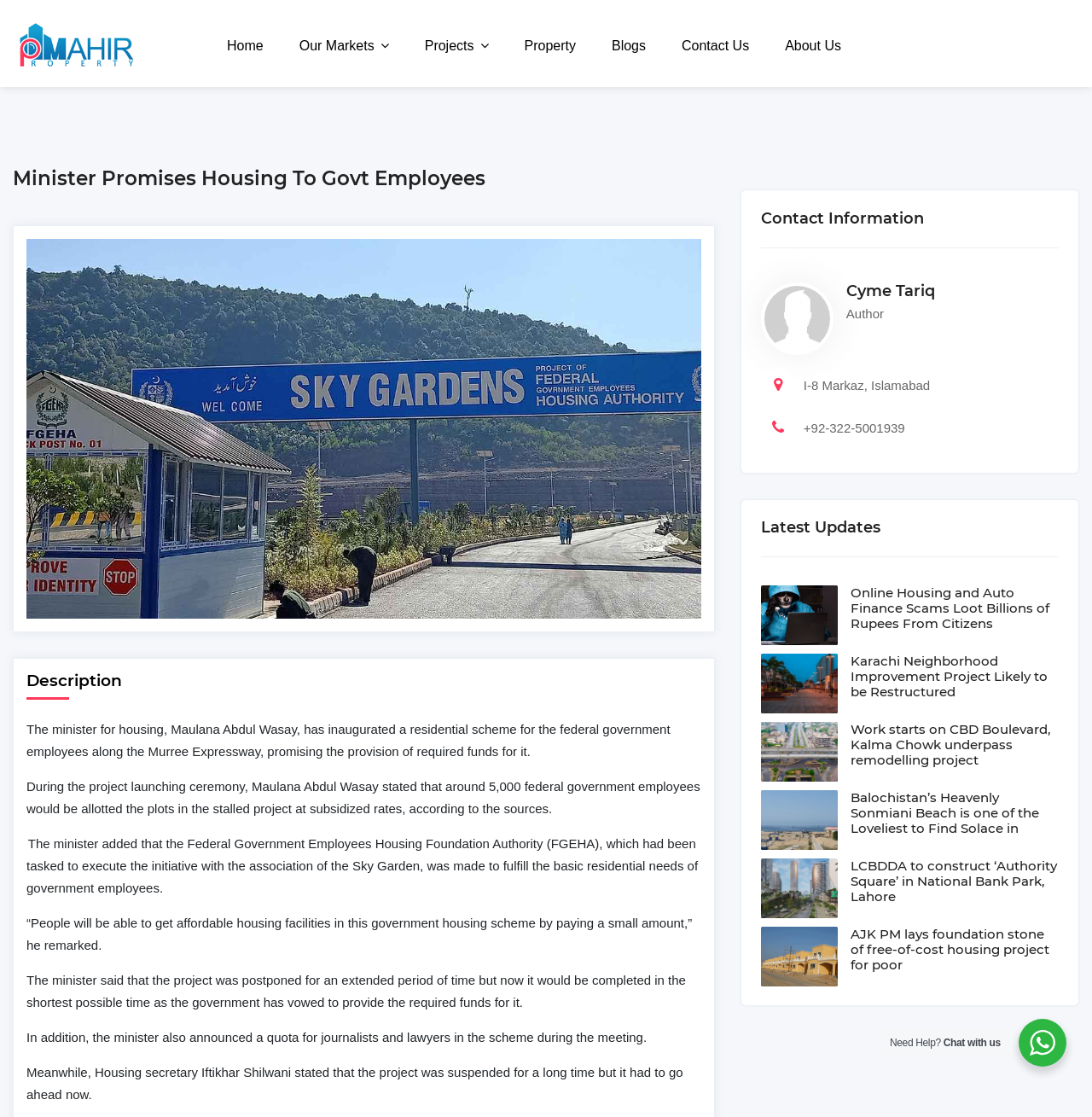Find the bounding box coordinates for the element described here: "Blogs".

[0.548, 0.024, 0.604, 0.058]